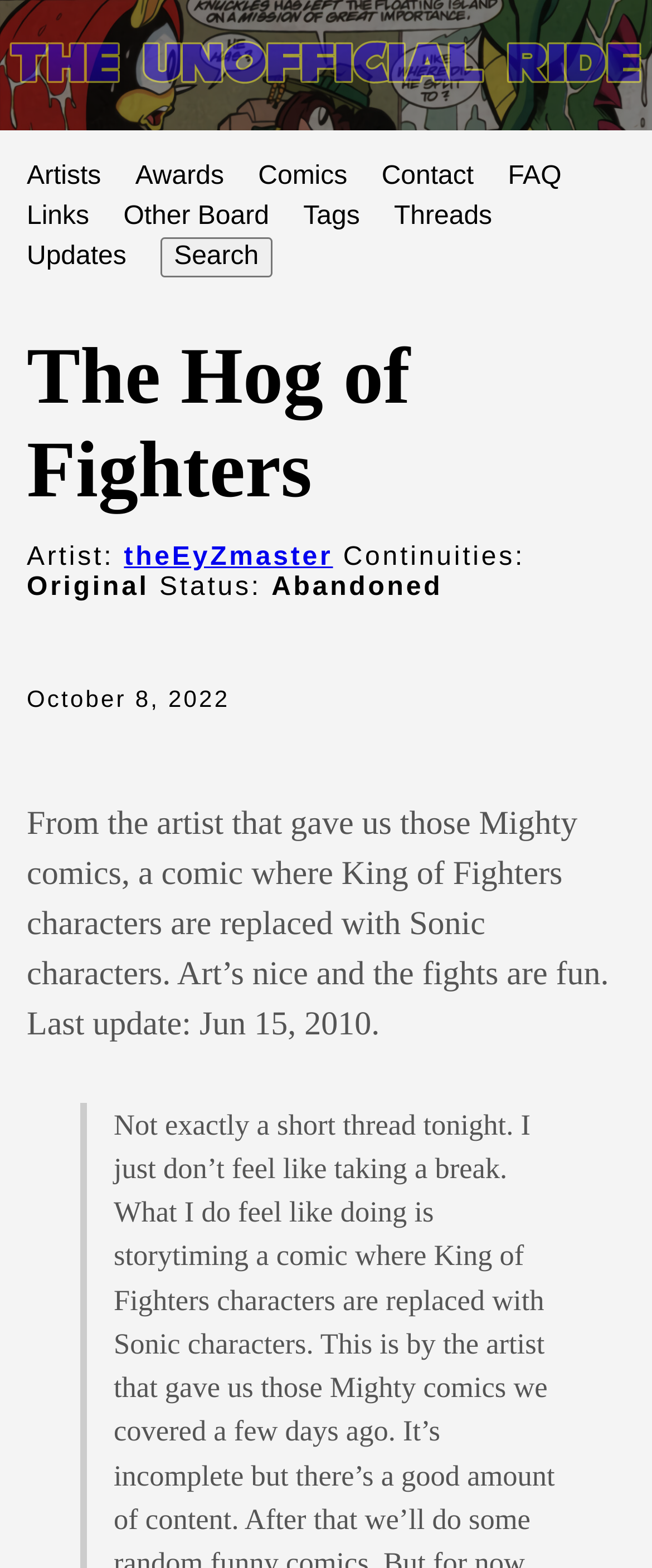What is the name of the artist?
Give a detailed and exhaustive answer to the question.

I found the answer by looking at the 'Artist:' label and the corresponding link next to it, which is 'theEyZmaster'.